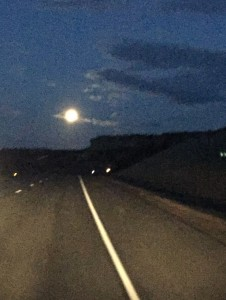Carefully examine the image and provide an in-depth answer to the question: What is the shape of the clouds in the image?

The caption describes the clouds as 'gently drifting', which implies that they are soft and feathery, rather than thick and cumulus-like.